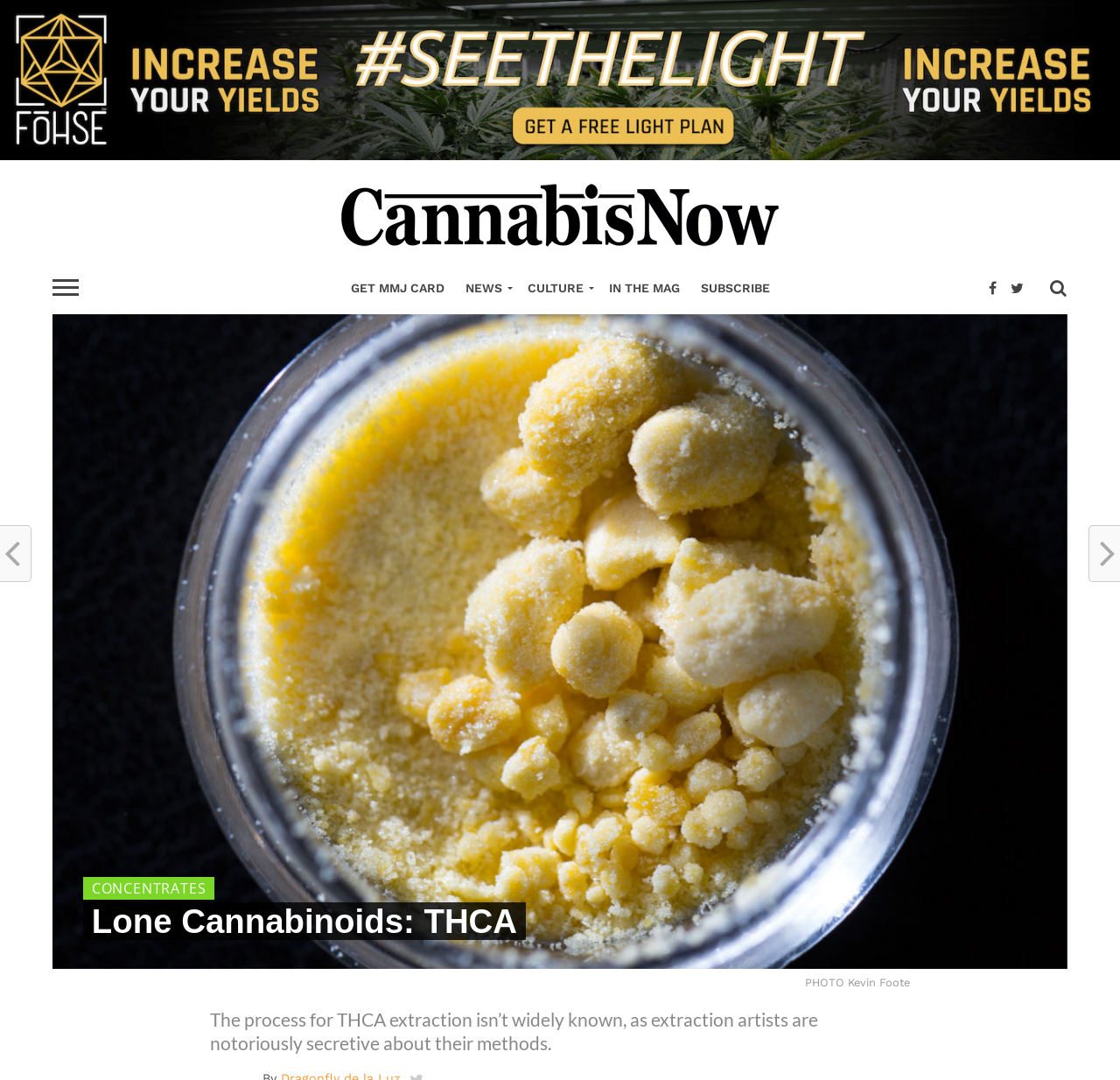Please specify the bounding box coordinates of the clickable region to carry out the following instruction: "read the article about Lone Cannabinoids: THCA". The coordinates should be four float numbers between 0 and 1, in the format [left, top, right, bottom].

[0.082, 0.836, 0.462, 0.871]